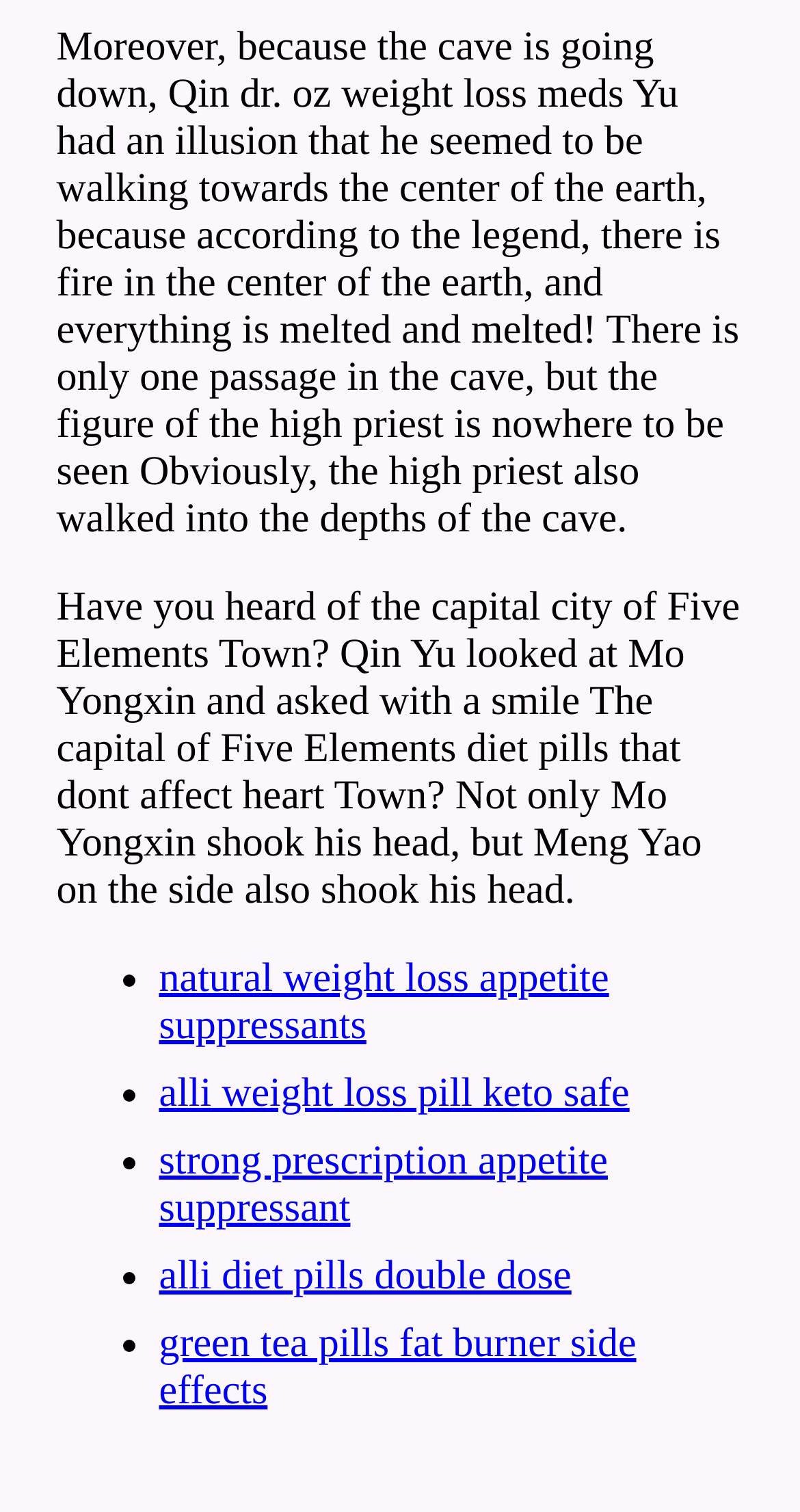What is the format of the list?
Refer to the image and give a detailed answer to the question.

The list is formatted with bullet points, as indicated by the ListMarker elements, which contain the symbol '•'.